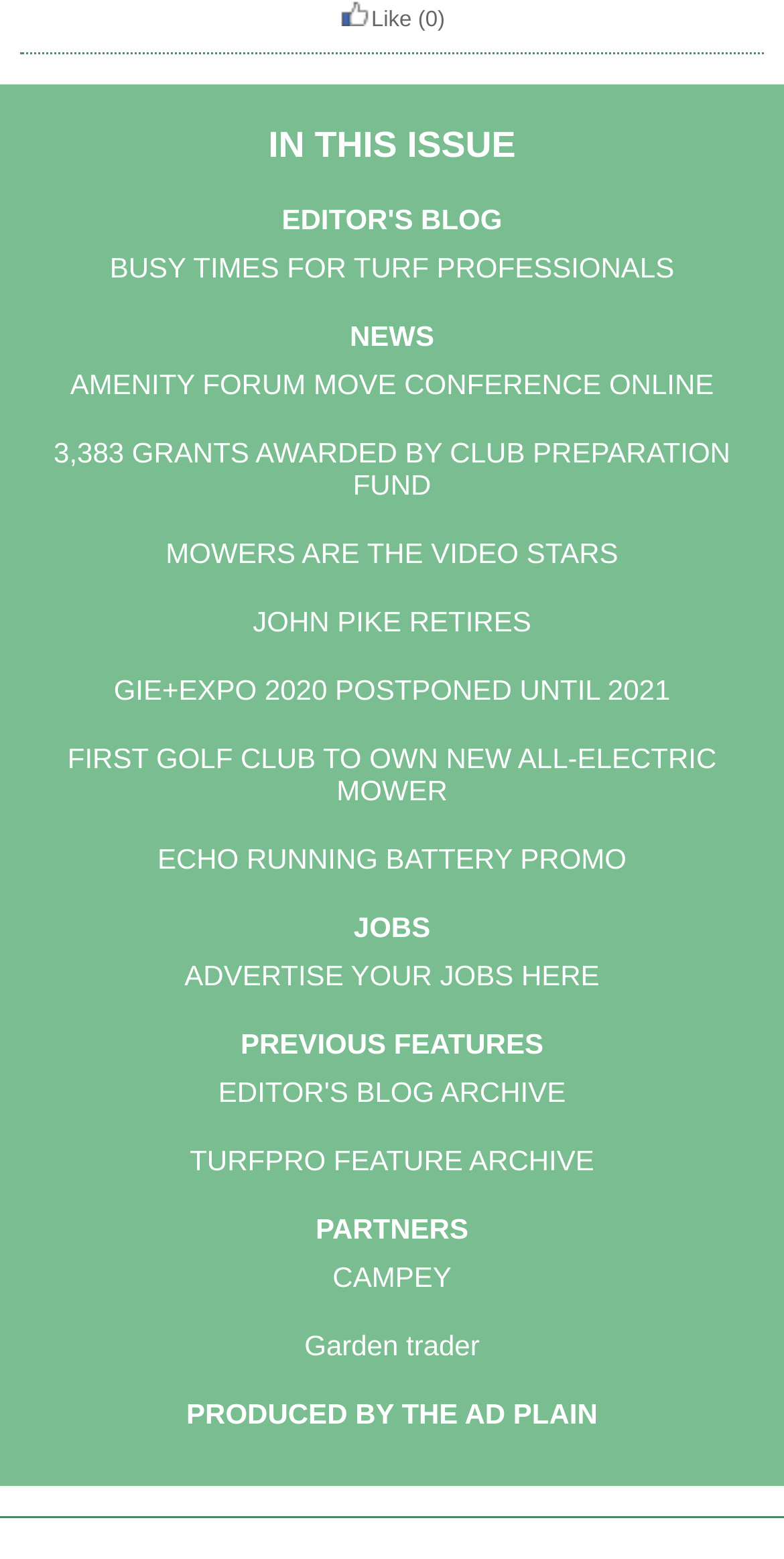Locate the bounding box coordinates of the area you need to click to fulfill this instruction: 'Check 'ECHO RUNNING BATTERY PROMO''. The coordinates must be in the form of four float numbers ranging from 0 to 1: [left, top, right, bottom].

[0.201, 0.541, 0.799, 0.561]